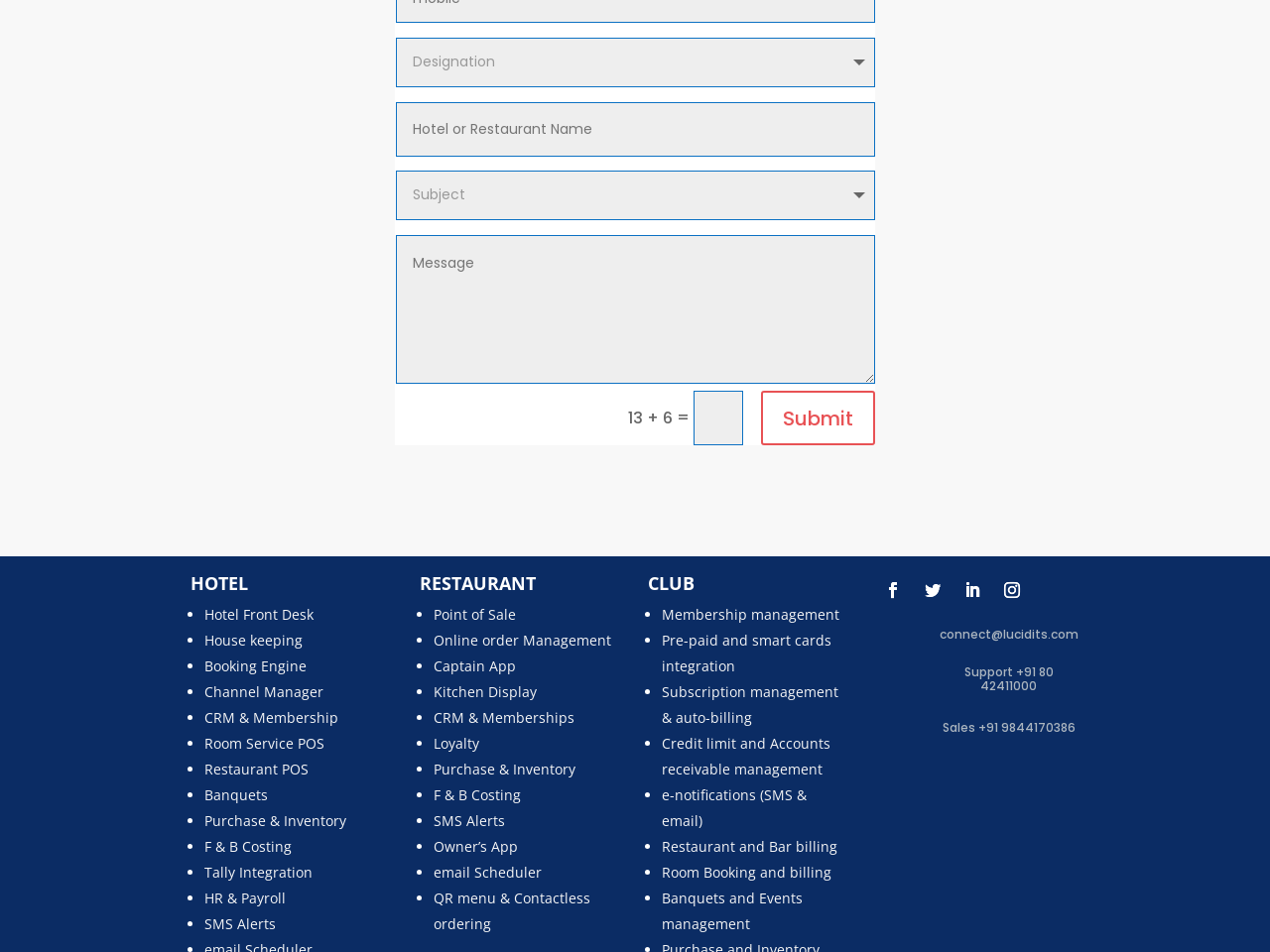Pinpoint the bounding box coordinates of the area that must be clicked to complete this instruction: "Click the link with the icon".

[0.691, 0.604, 0.716, 0.637]